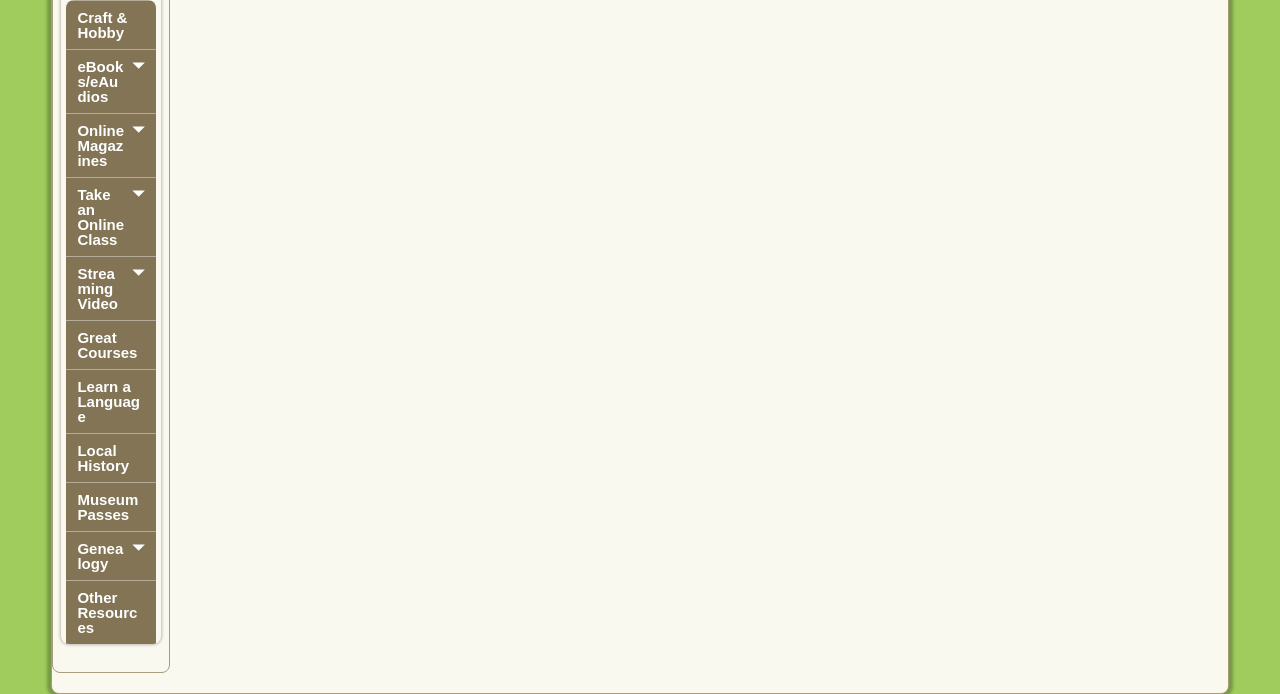Locate the bounding box of the UI element described in the following text: "Museum Passes".

[0.052, 0.695, 0.122, 0.765]